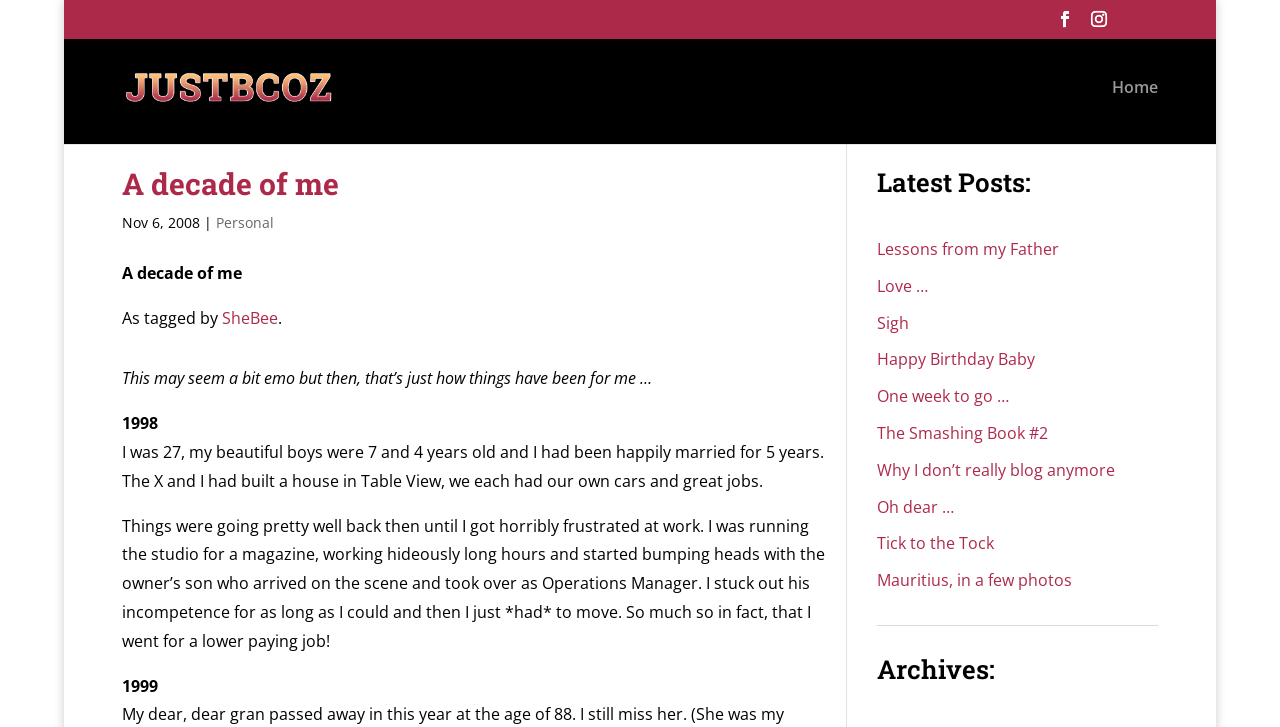Explain the webpage's layout and main content in detail.

The webpage appears to be a personal blog, with the title "my life | justBcoz" at the top. The page is divided into several sections. 

At the top right corner, there are three links, represented by icons, and a link to "Home" next to them. Below the title, there is a heading "A decade of me" with a link to the same title below it. 

To the right of the heading, there is a date "Nov 6, 2008" followed by a vertical line and a link to "Personal". Below this, there is a paragraph of text that starts with "A decade of me" and continues to describe the author's life in 1998, including their age, family, and job. 

The text continues to describe the author's life in 1999, with another date "1999" marking the start of this section. The text is quite long and describes the author's job frustrations and decision to take a lower-paying job.

On the right side of the page, there is a section titled "Latest Posts:" with several links to blog posts, including "Lessons from my Father", "Love …", and "Happy Birthday Baby", among others. Below this section, there is a horizontal separator line, followed by a section titled "Archives:".